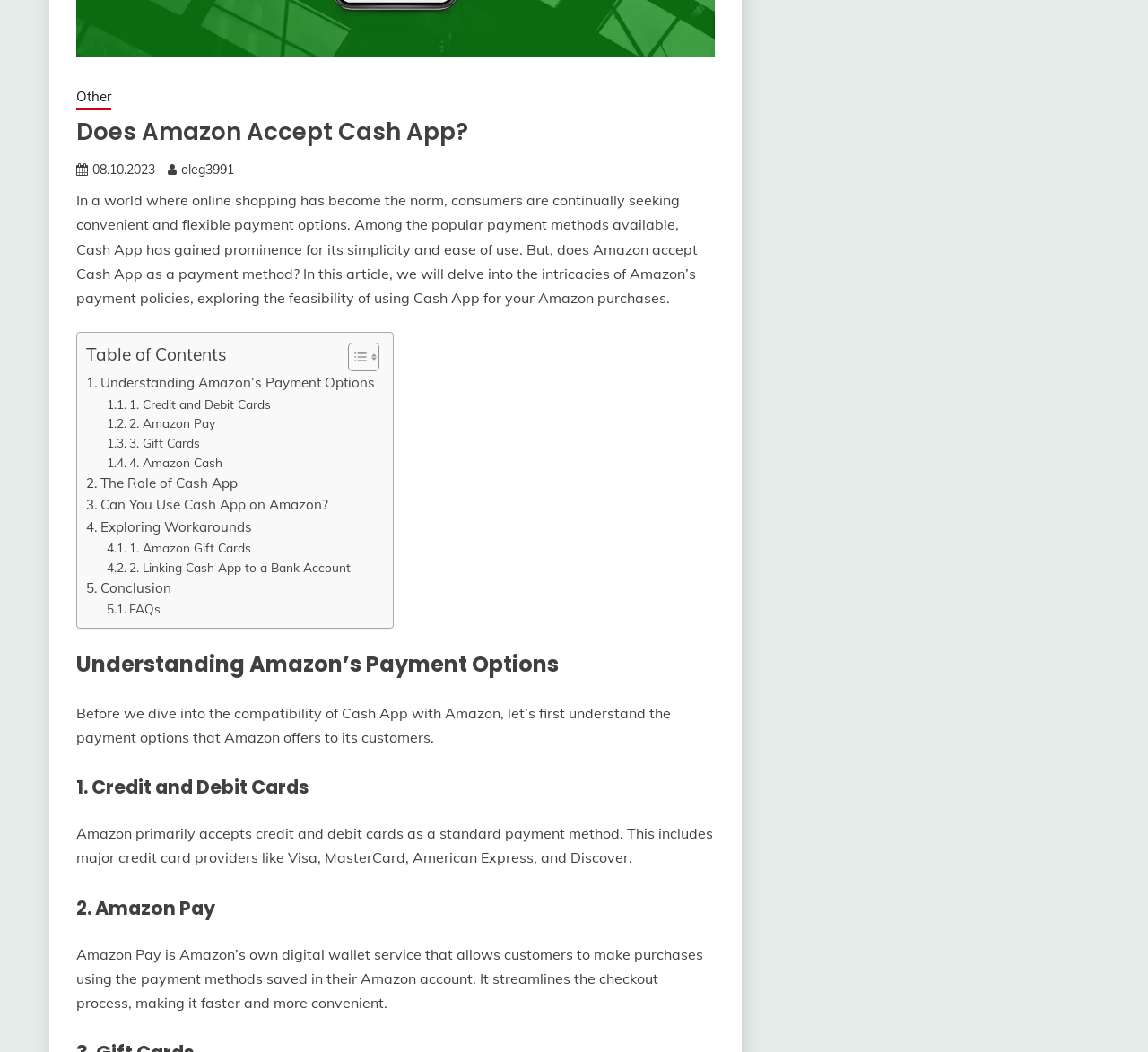Locate the UI element described as follows: "1. Credit and Debit Cards". Return the bounding box coordinates as four float numbers between 0 and 1 in the order [left, top, right, bottom].

[0.093, 0.375, 0.236, 0.393]